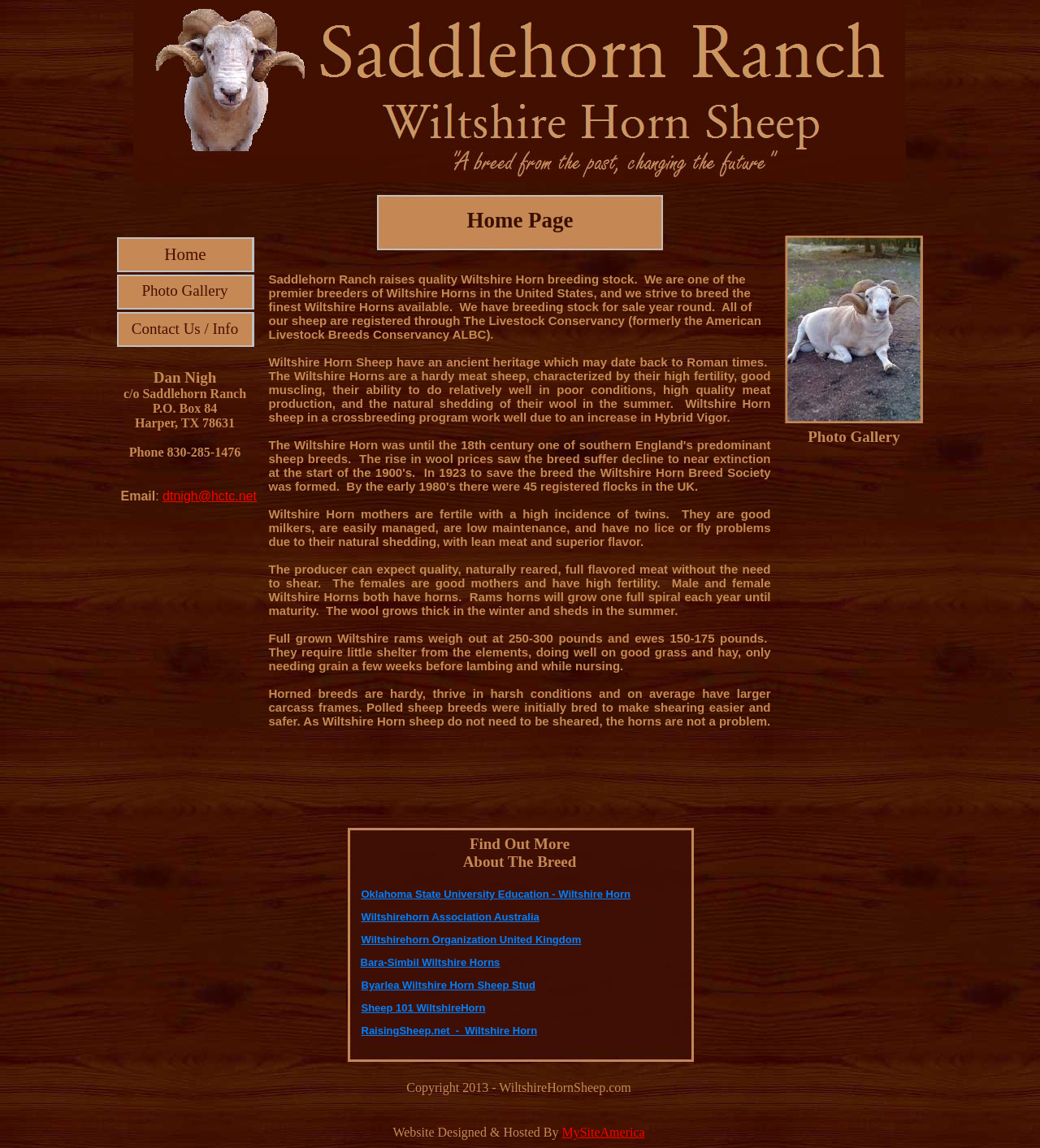Provide a short answer to the following question with just one word or phrase: What is the unique feature of Wiltshire Horn sheep?

Natural shedding of wool